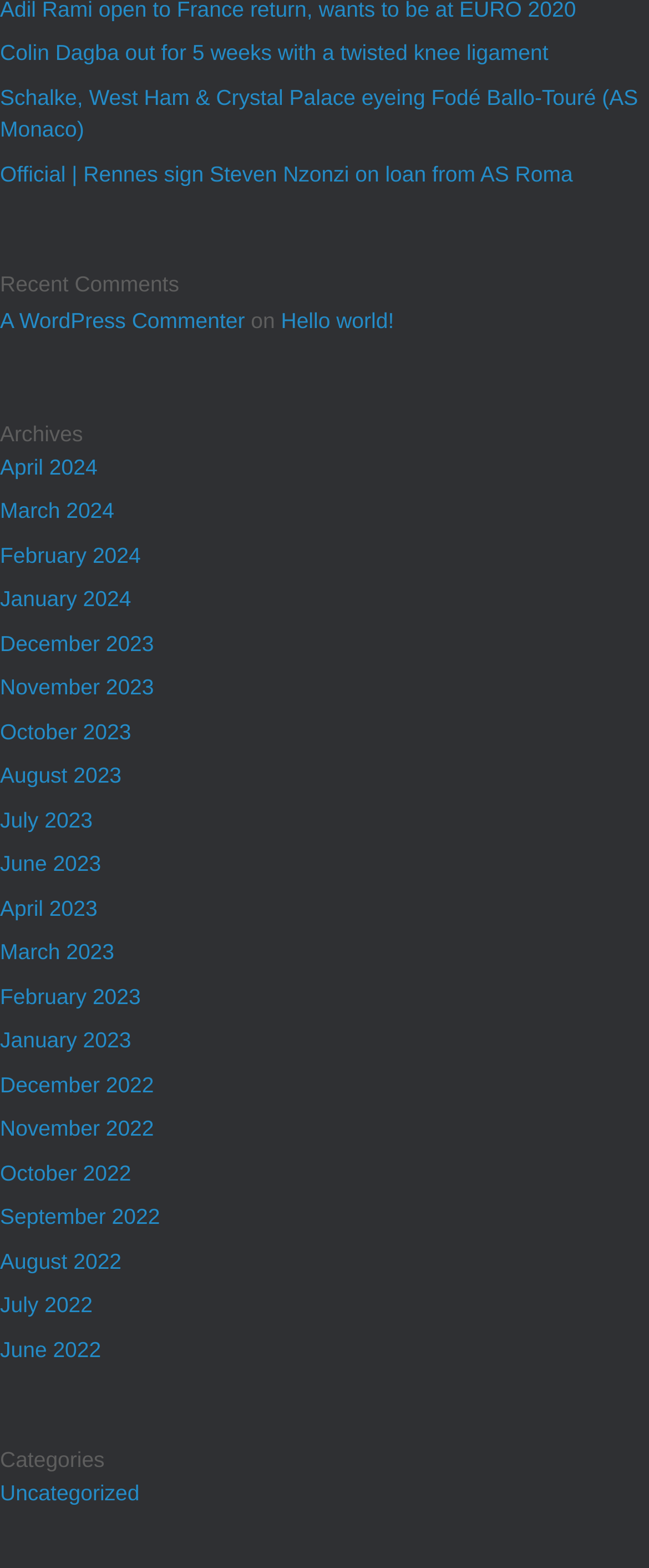Find the bounding box of the UI element described as follows: "Uncategorized".

[0.0, 0.944, 0.215, 0.96]